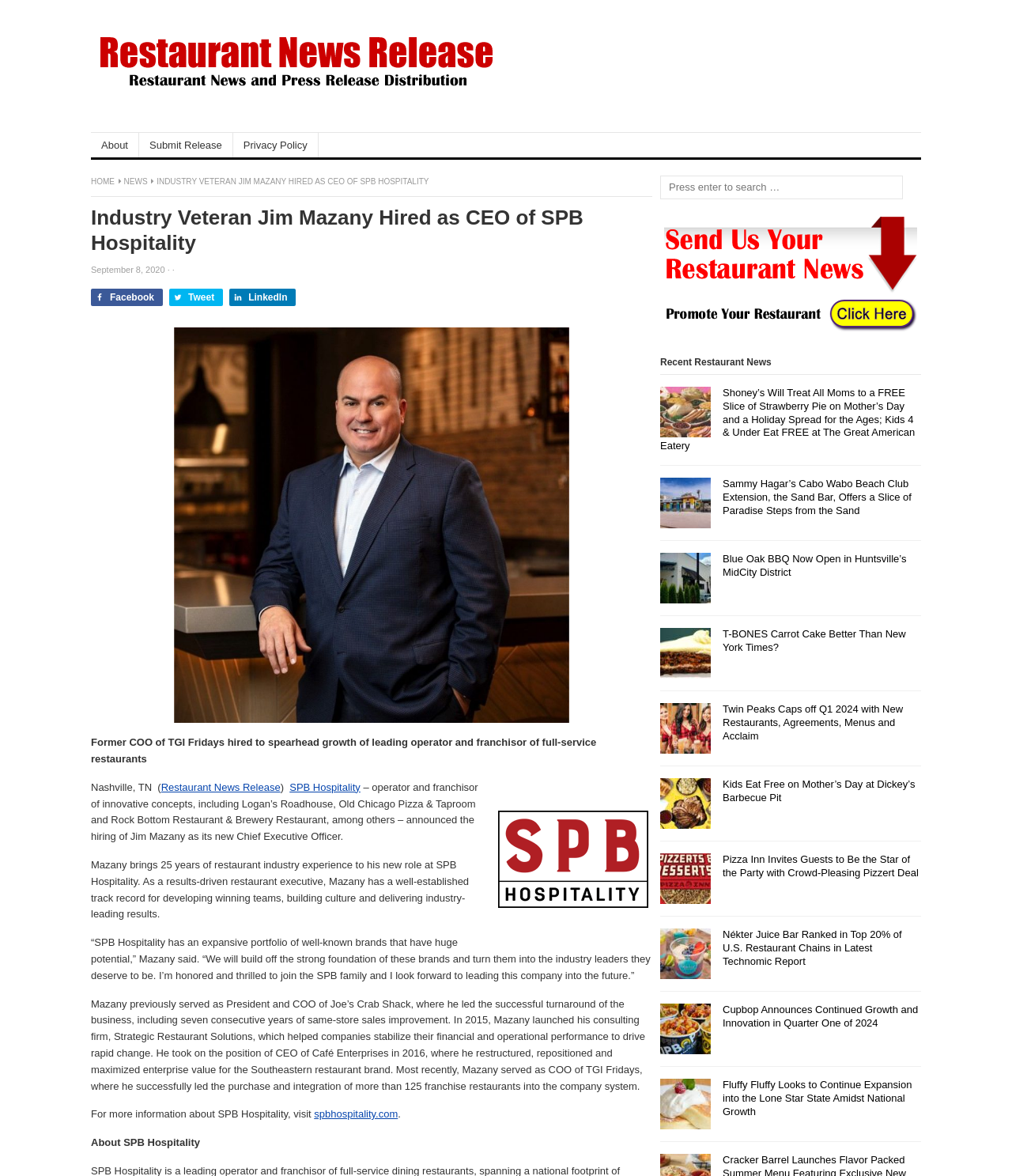Answer in one word or a short phrase: 
How many years of restaurant industry experience does Jim Mazany have?

25 years